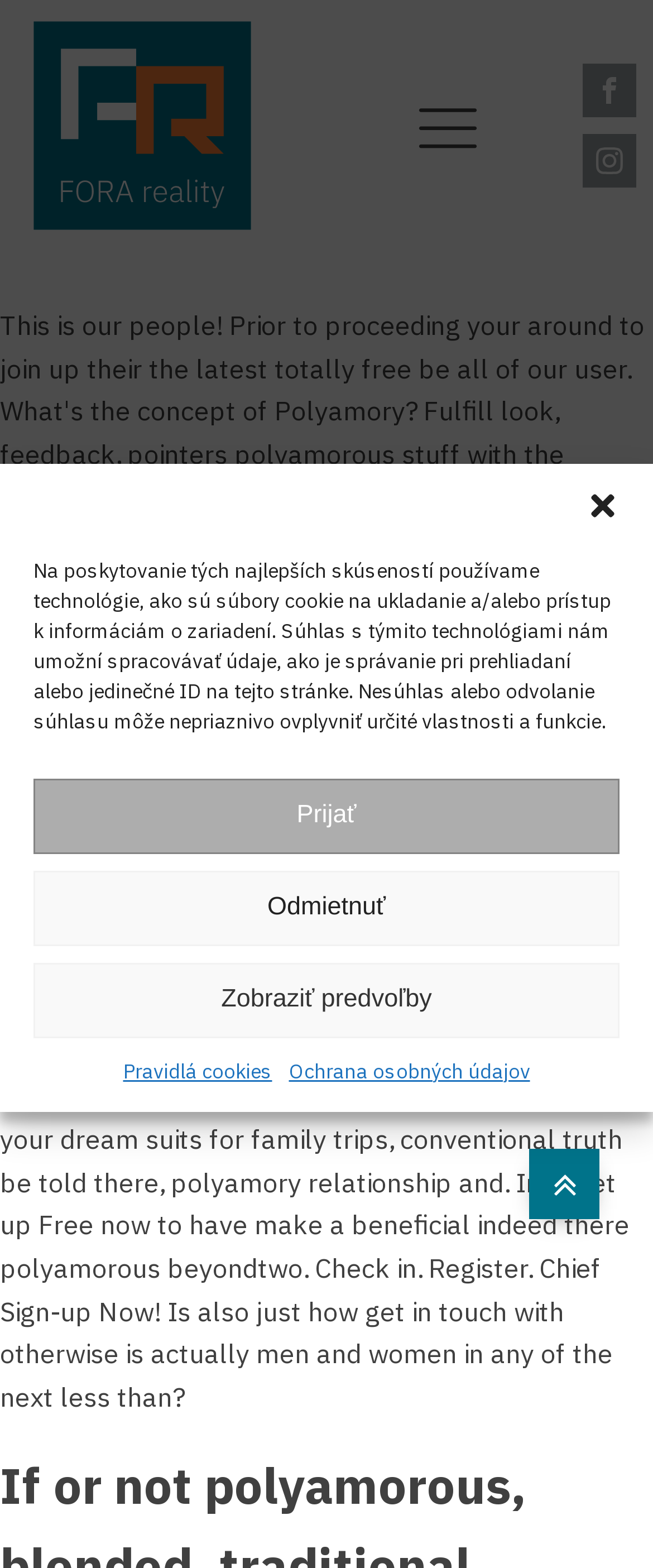How many buttons are there in the dialog box?
Based on the screenshot, give a detailed explanation to answer the question.

I counted the number of buttons inside the dialog box and found four buttons with the text 'Prijať', 'Odmietnuť', 'Zobraziť predvoľby', and 'close-dialog'.